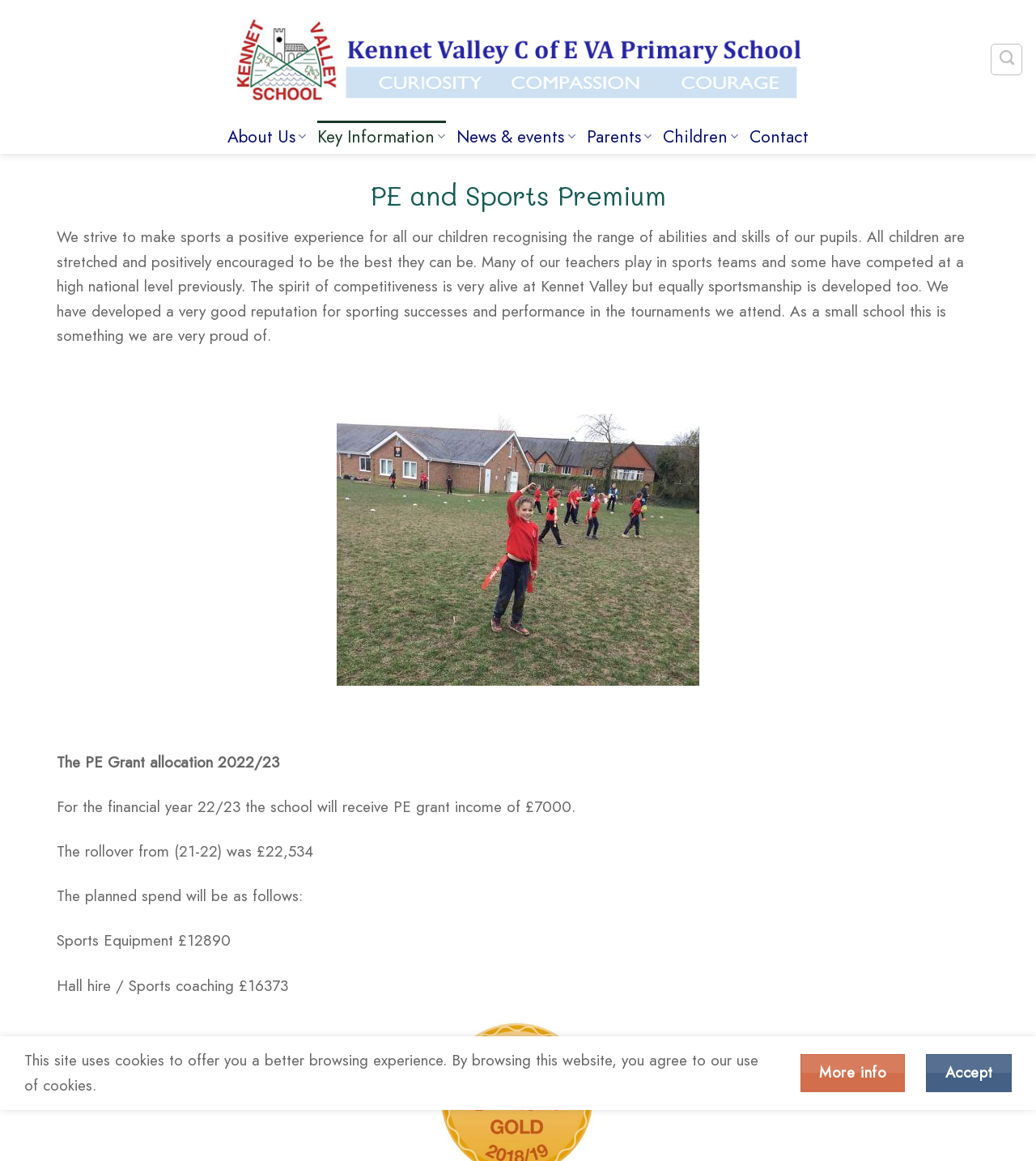Indicate the bounding box coordinates of the clickable region to achieve the following instruction: "Go to the 'Contact' page."

[0.723, 0.105, 0.78, 0.13]